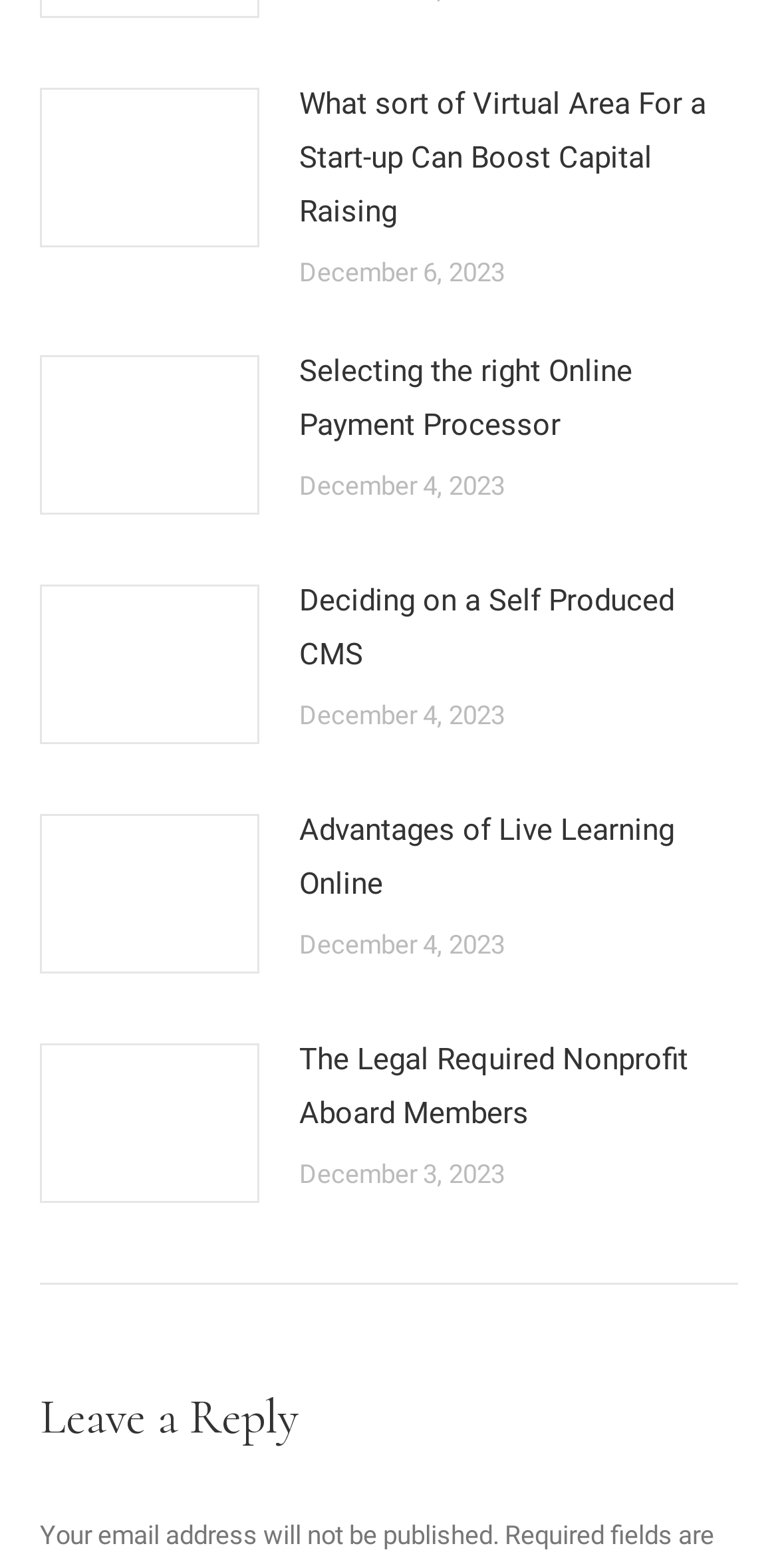Use a single word or phrase to respond to the question:
What is the purpose of the section at the bottom of the webpage?

Leave a Reply